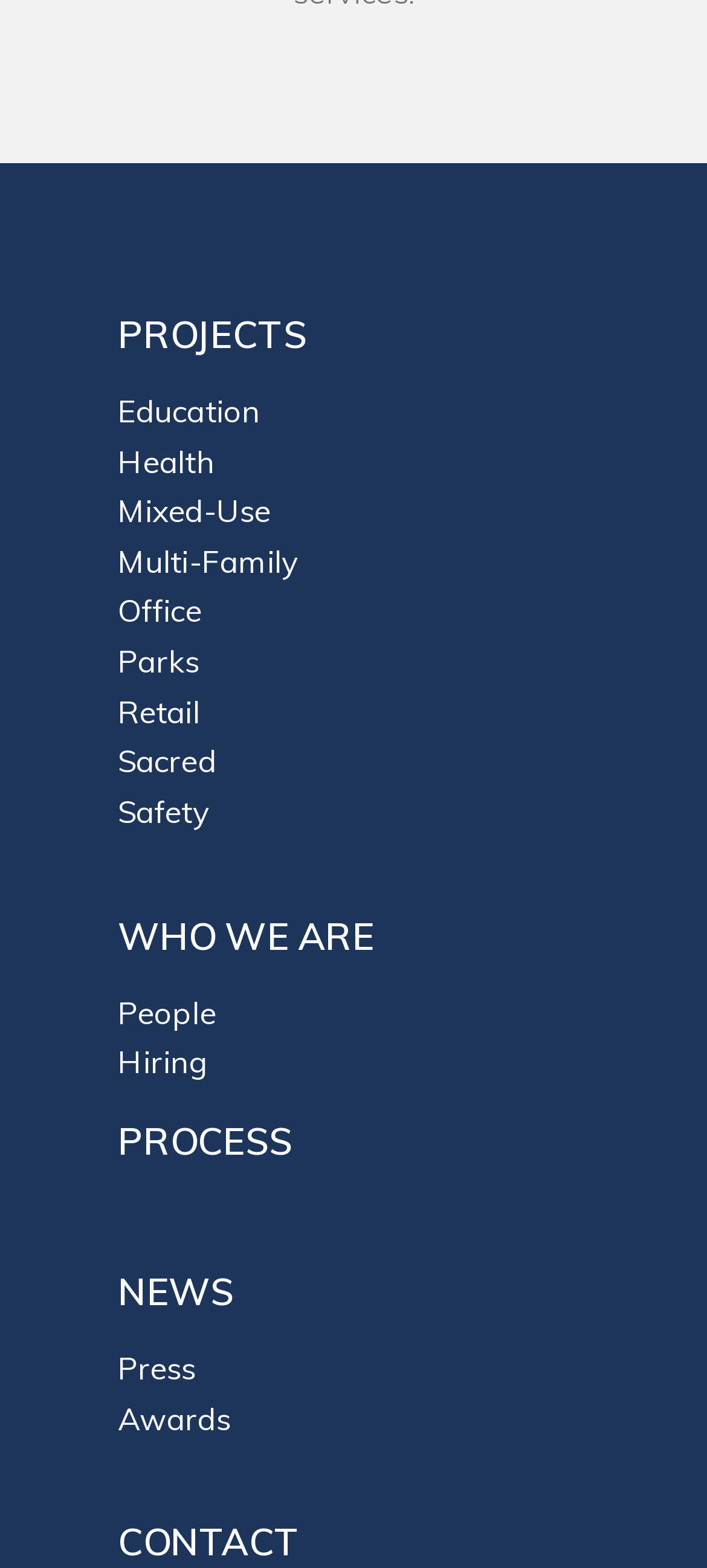What are the subcategories under 'NEWS'?
Please provide a comprehensive answer based on the visual information in the image.

Under the 'NEWS' heading, I can see two subcategories: 'Press' and 'Awards'.